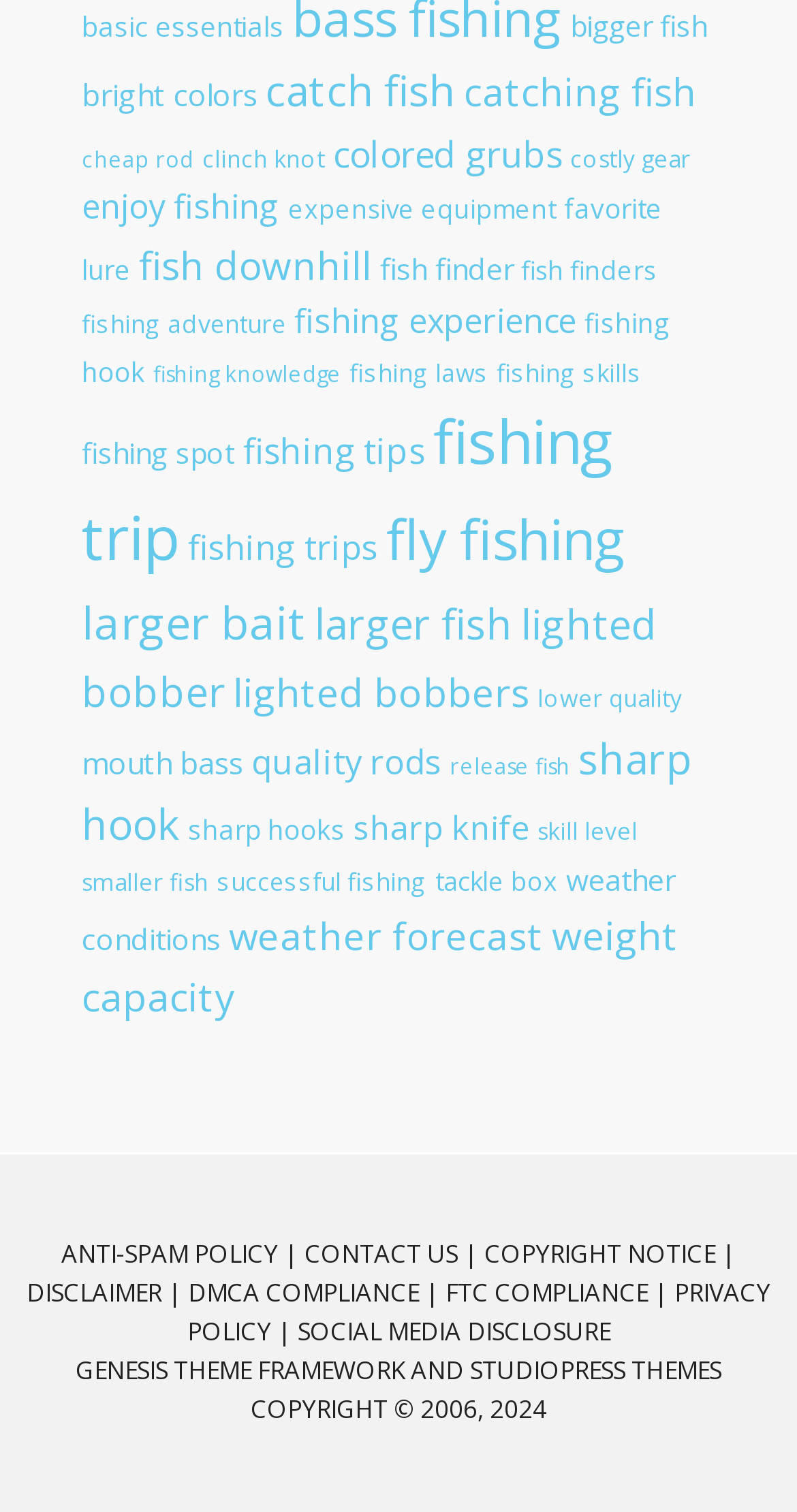Review the image closely and give a comprehensive answer to the question: What is the main topic of this webpage?

Based on the numerous links on the webpage, it appears that the main topic is fishing, as they all relate to fishing-related activities, gear, and experiences.